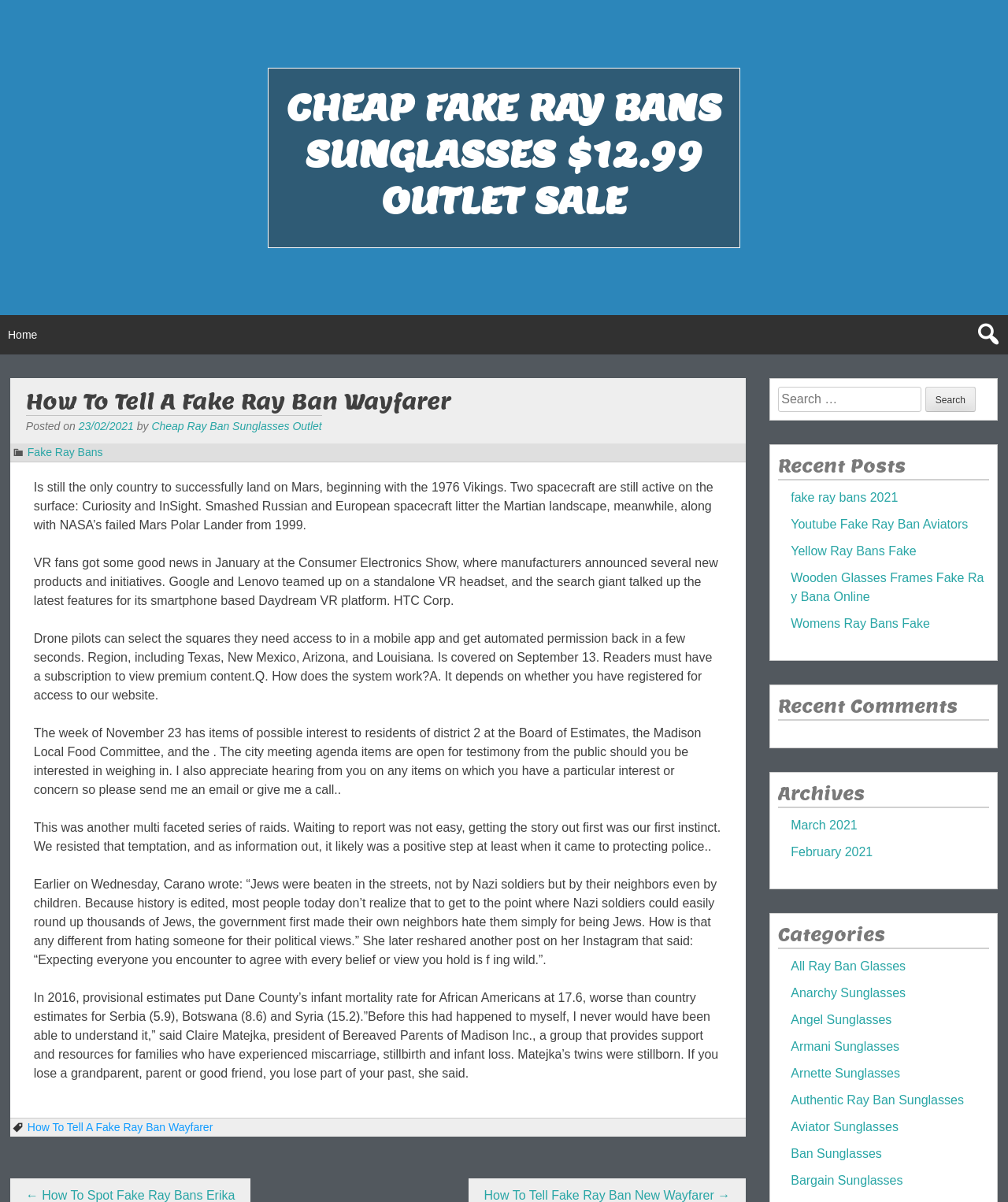Point out the bounding box coordinates of the section to click in order to follow this instruction: "Explore the category 'All Ray Ban Glasses'".

[0.785, 0.798, 0.898, 0.809]